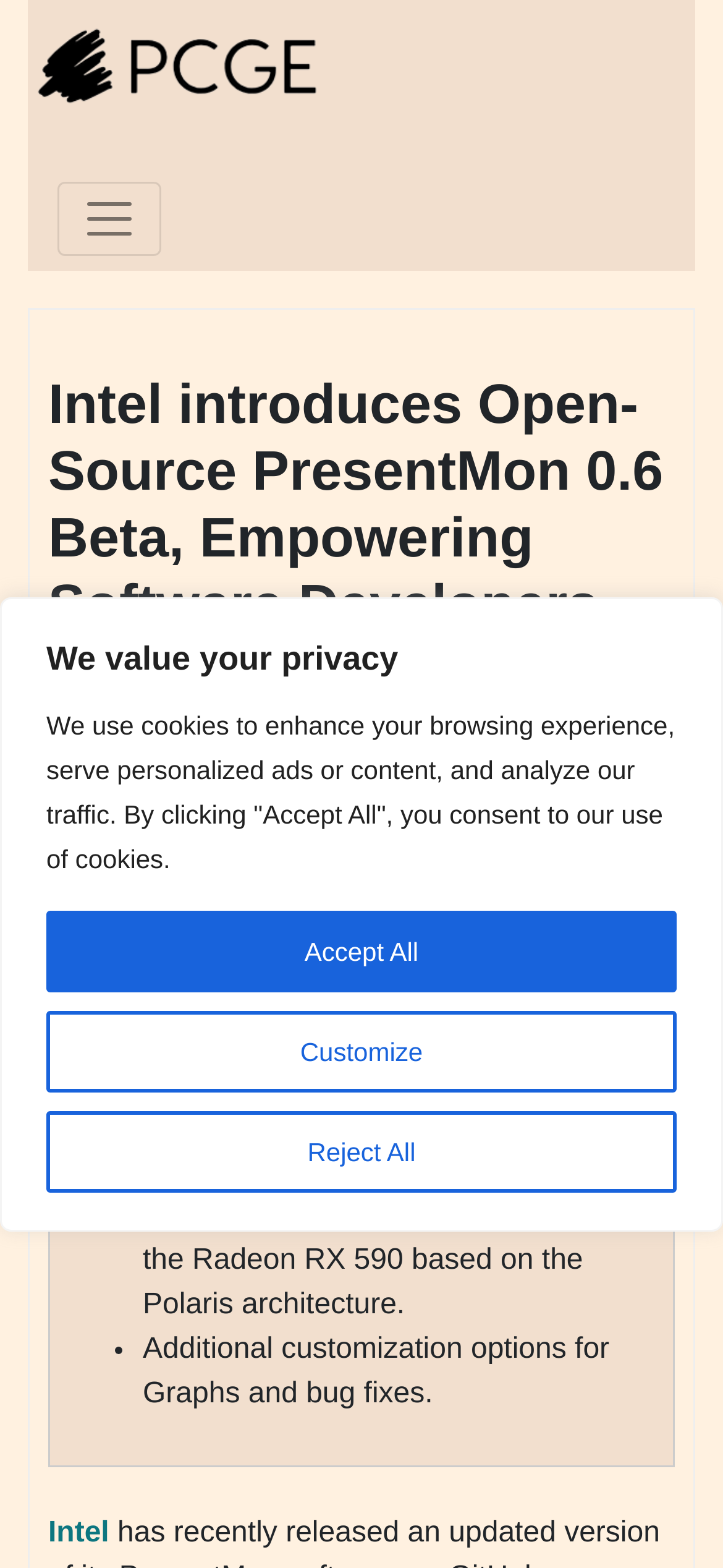Please identify the bounding box coordinates of the element that needs to be clicked to perform the following instruction: "Click the Skip to content link".

[0.036, 0.085, 0.307, 0.105]